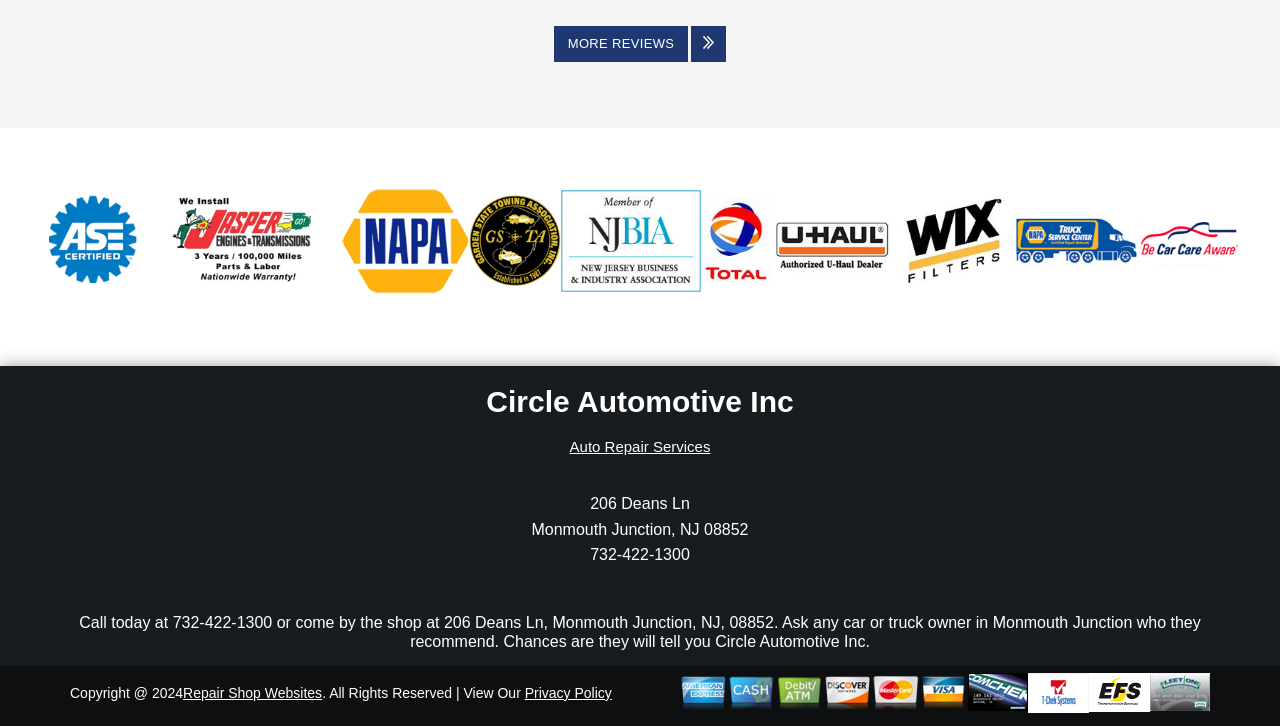Please identify the bounding box coordinates of the area that needs to be clicked to follow this instruction: "Go to the source".

None